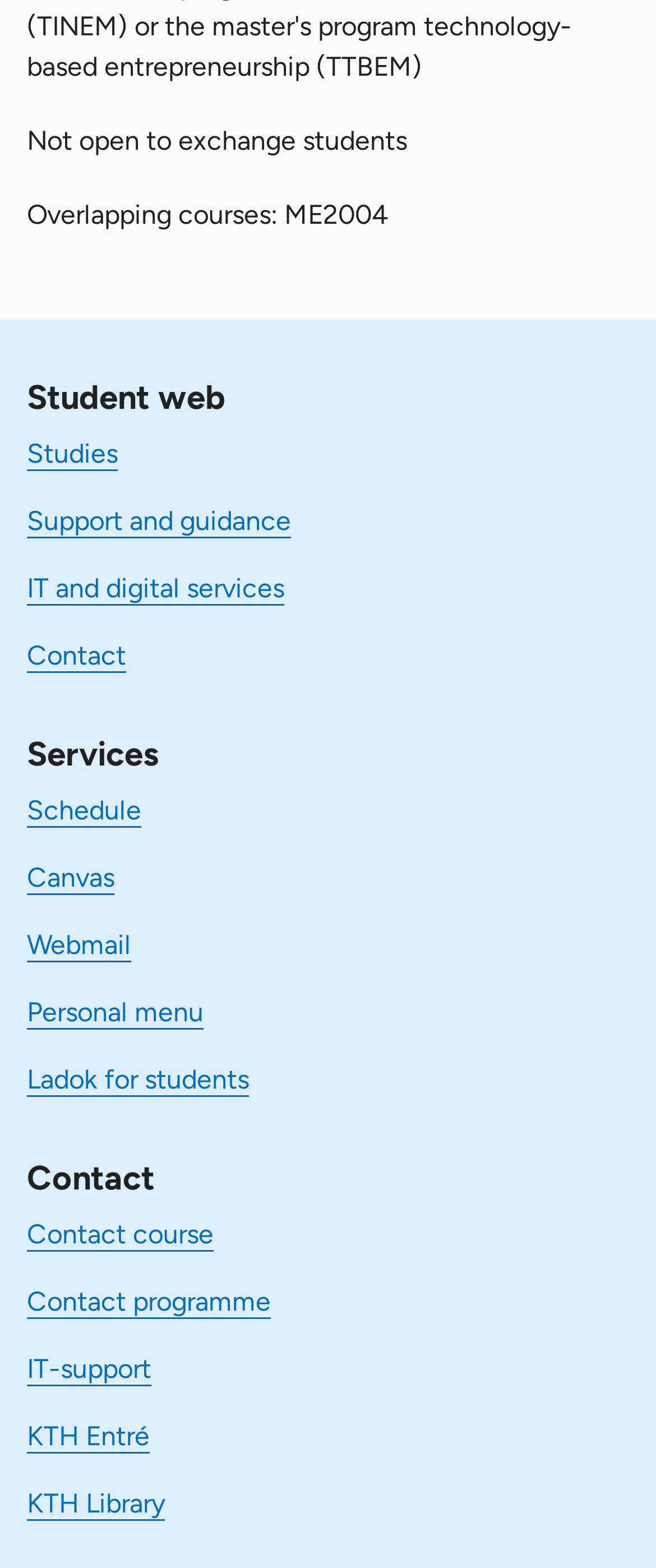Specify the bounding box coordinates for the region that must be clicked to perform the given instruction: "Learn about Calisphere".

None